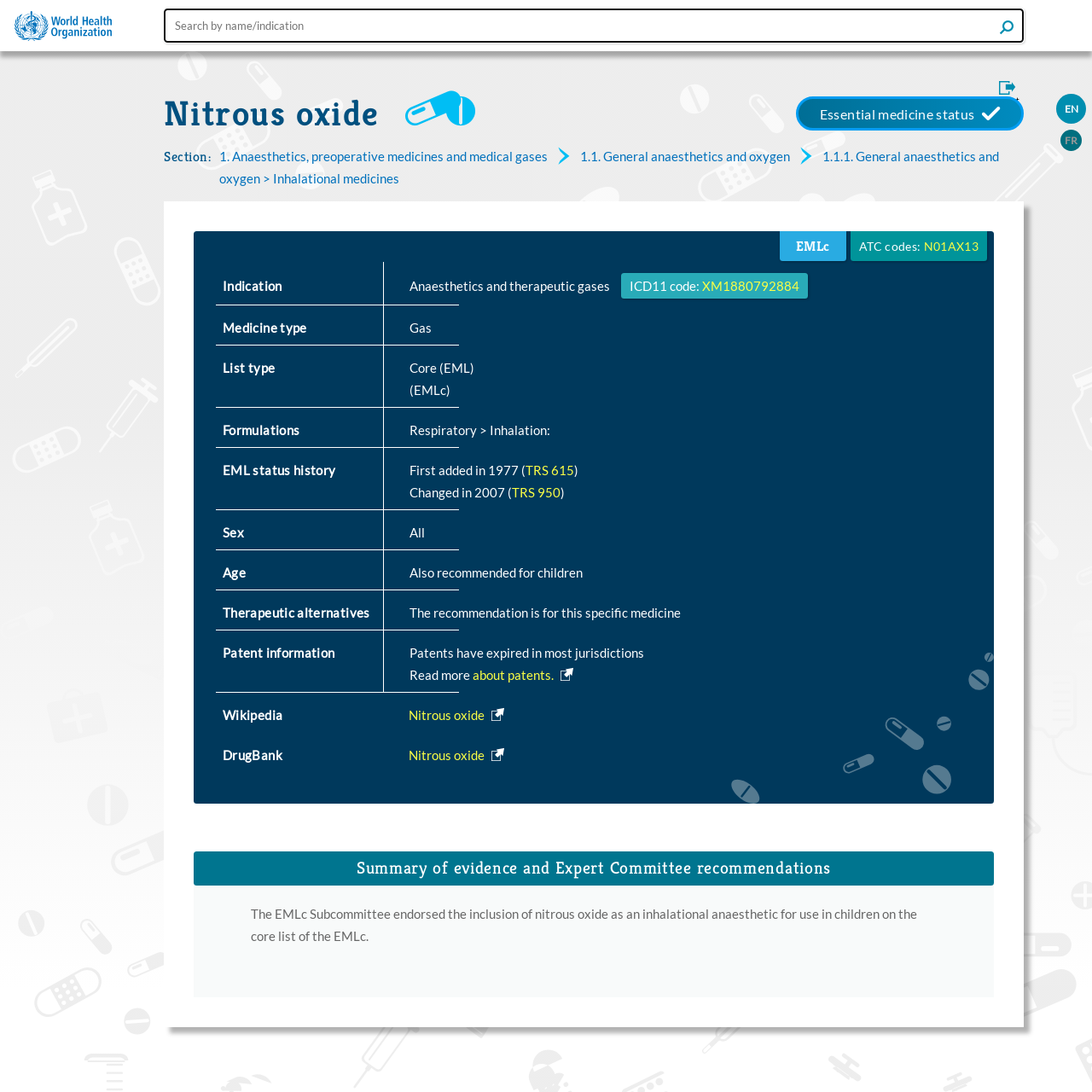Using the elements shown in the image, answer the question comprehensively: What is the name of the medicine?

The name of the medicine can be found in the generic element 'nitrous oxide' which is a child of the root element. It is also mentioned in the link 'Nitrous oxide' and in the StaticText 'Nitrous oxide'.